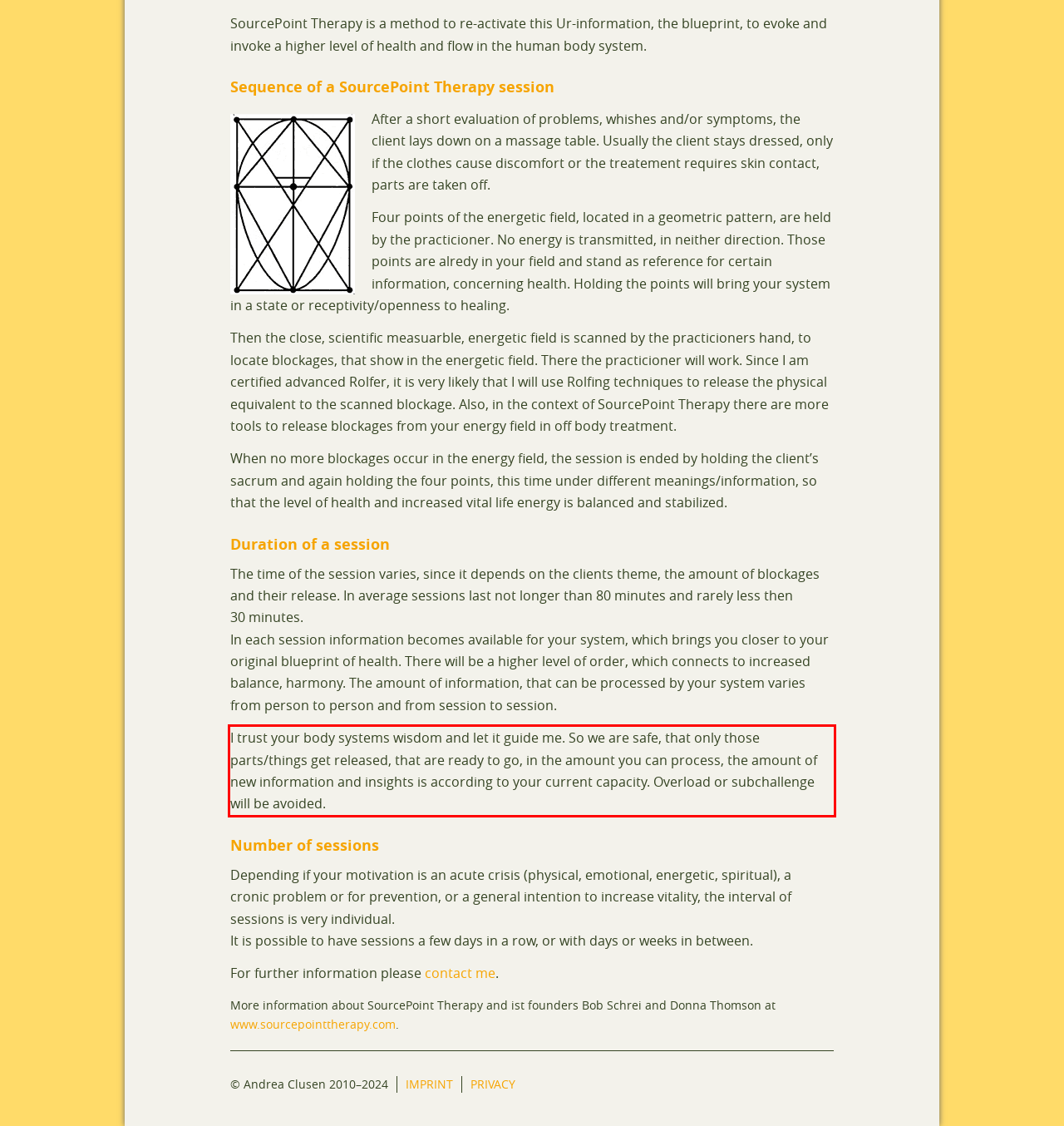Your task is to recognize and extract the text content from the UI element enclosed in the red bounding box on the webpage screenshot.

I trust your body systems wisdom and let it guide me. So we are safe, that only those parts/things get released, that are ready to go, in the amount you can process, the amount of new information and insights is according to your current capacity. Overload or subchallenge will be avoided.